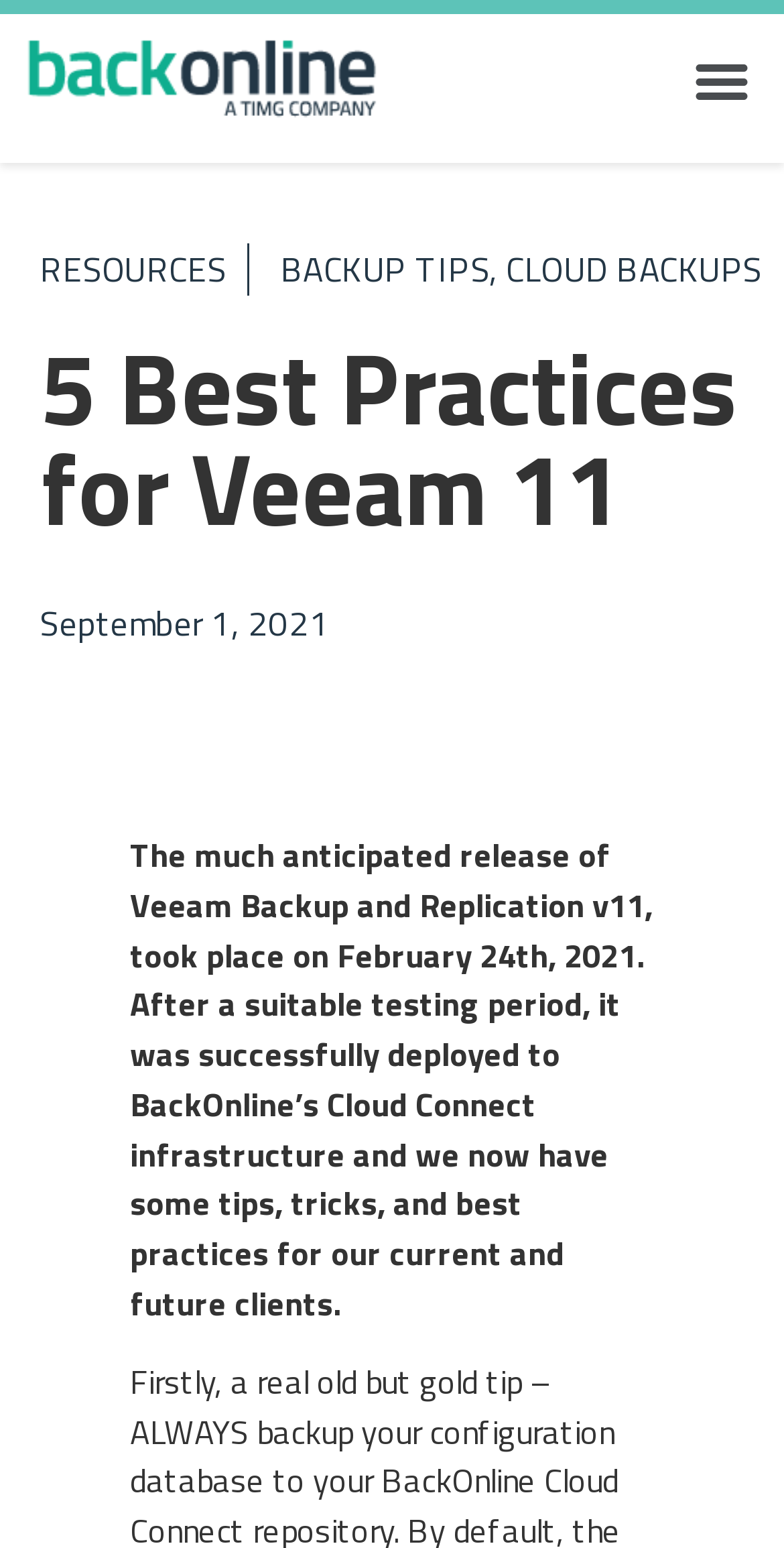Find the bounding box coordinates for the HTML element described in this sentence: "Cloud Backups". Provide the coordinates as four float numbers between 0 and 1, in the format [left, top, right, bottom].

[0.646, 0.157, 0.972, 0.191]